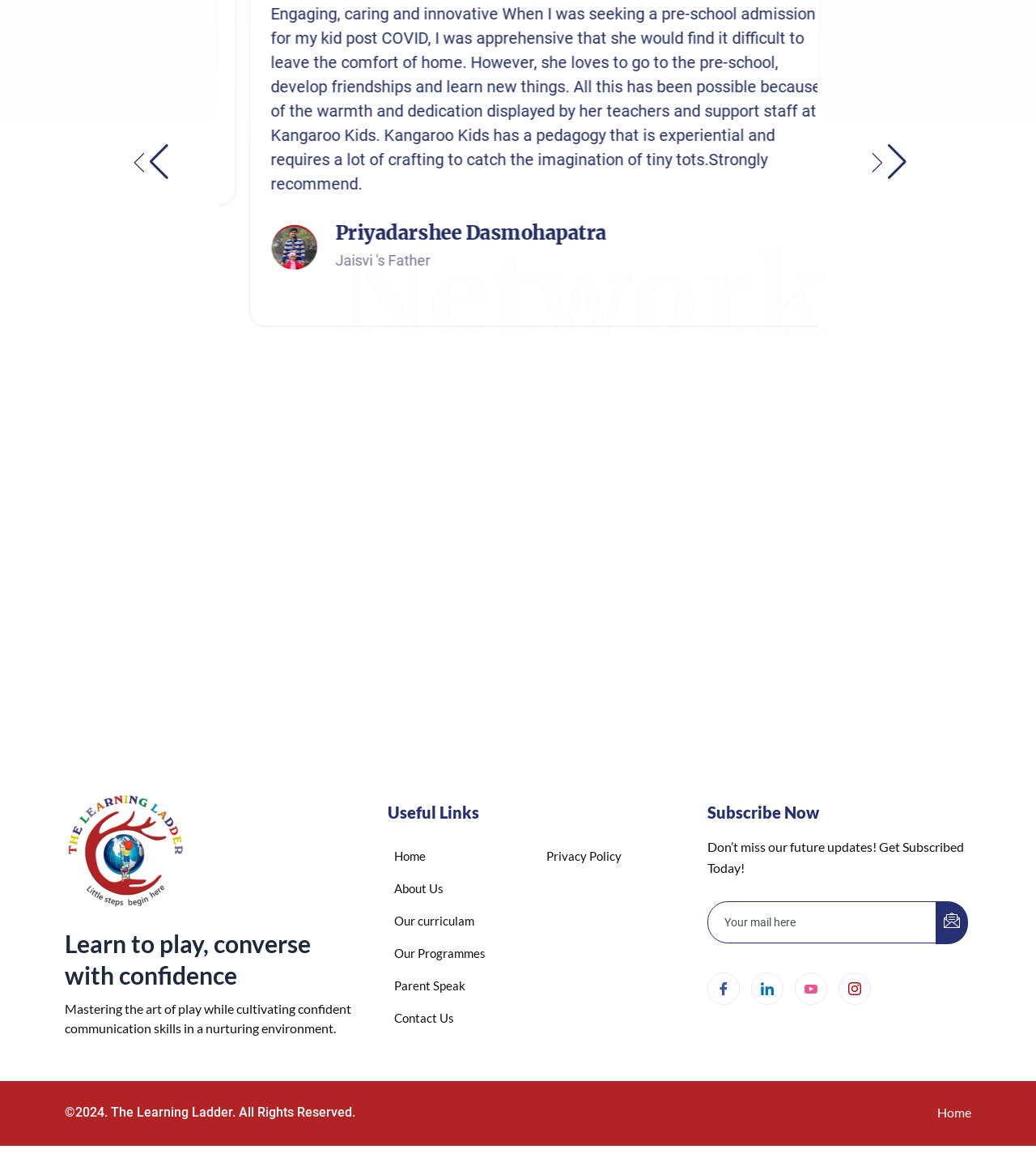Please identify the bounding box coordinates of the region to click in order to complete the given instruction: "Click the 'Next slide' button". The coordinates should be four float numbers between 0 and 1, i.e., [left, top, right, bottom].

[0.831, 0.117, 0.882, 0.162]